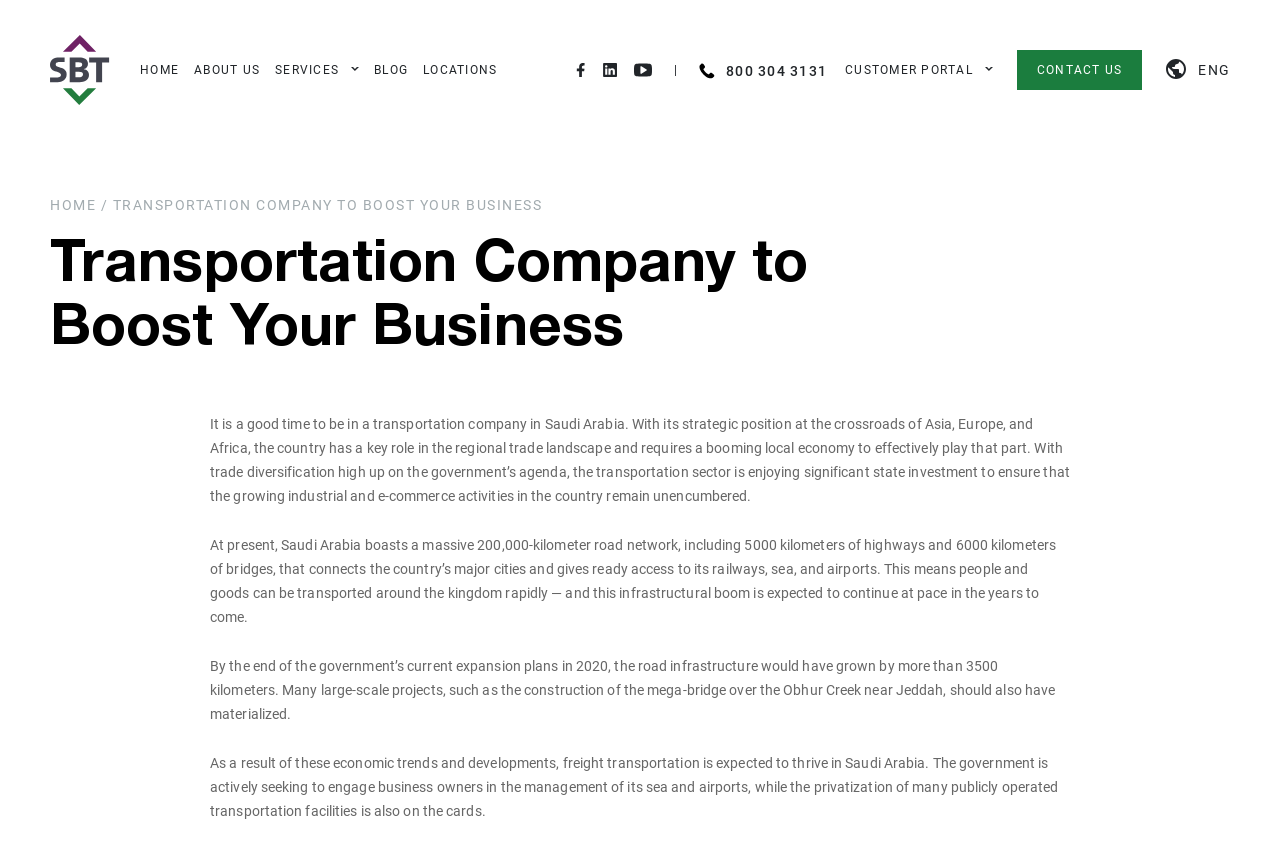How many kilometers of highways are in Saudi Arabia? Observe the screenshot and provide a one-word or short phrase answer.

5000 kilometers